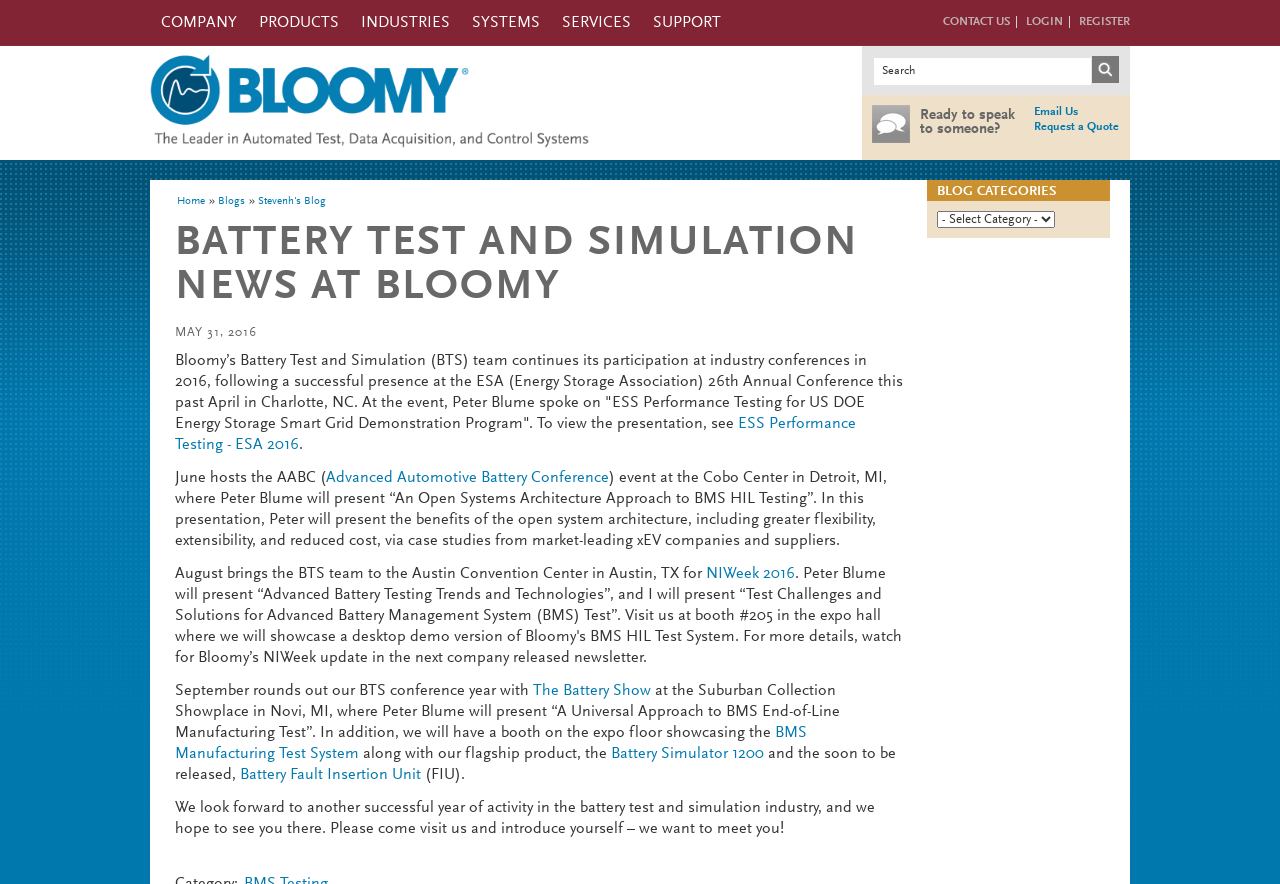Pinpoint the bounding box coordinates for the area that should be clicked to perform the following instruction: "Learn more about the Battery Simulator 1200".

[0.477, 0.844, 0.597, 0.862]